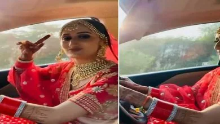What type of jewelry is the bride wearing?
Refer to the image and provide a concise answer in one word or phrase.

Elaborate jewelry